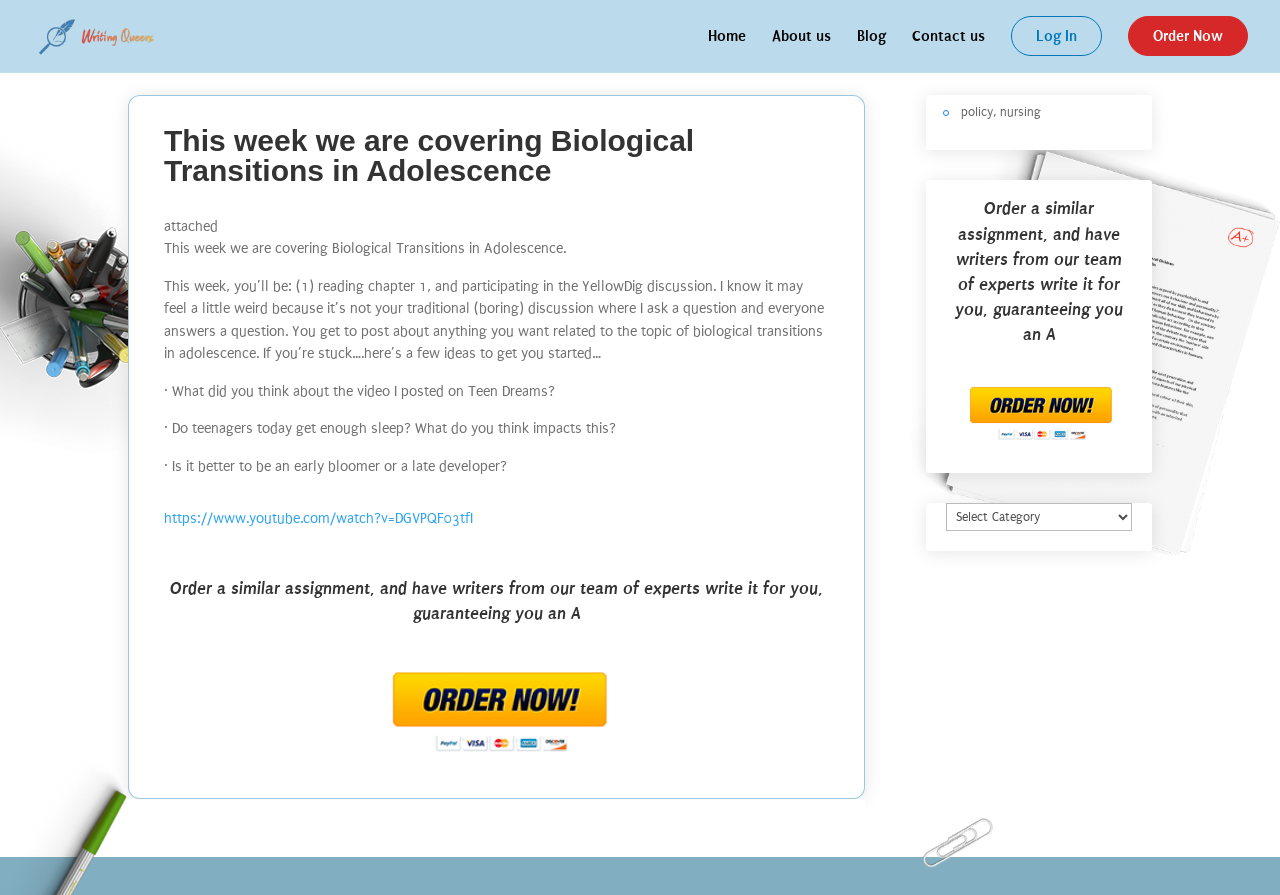Please examine the image and answer the question with a detailed explanation:
What is the purpose of the YellowDig discussion?

I found the answer by reading the text that explains the YellowDig discussion, which states that students can post about anything related to the topic of biological transitions in adolescence.